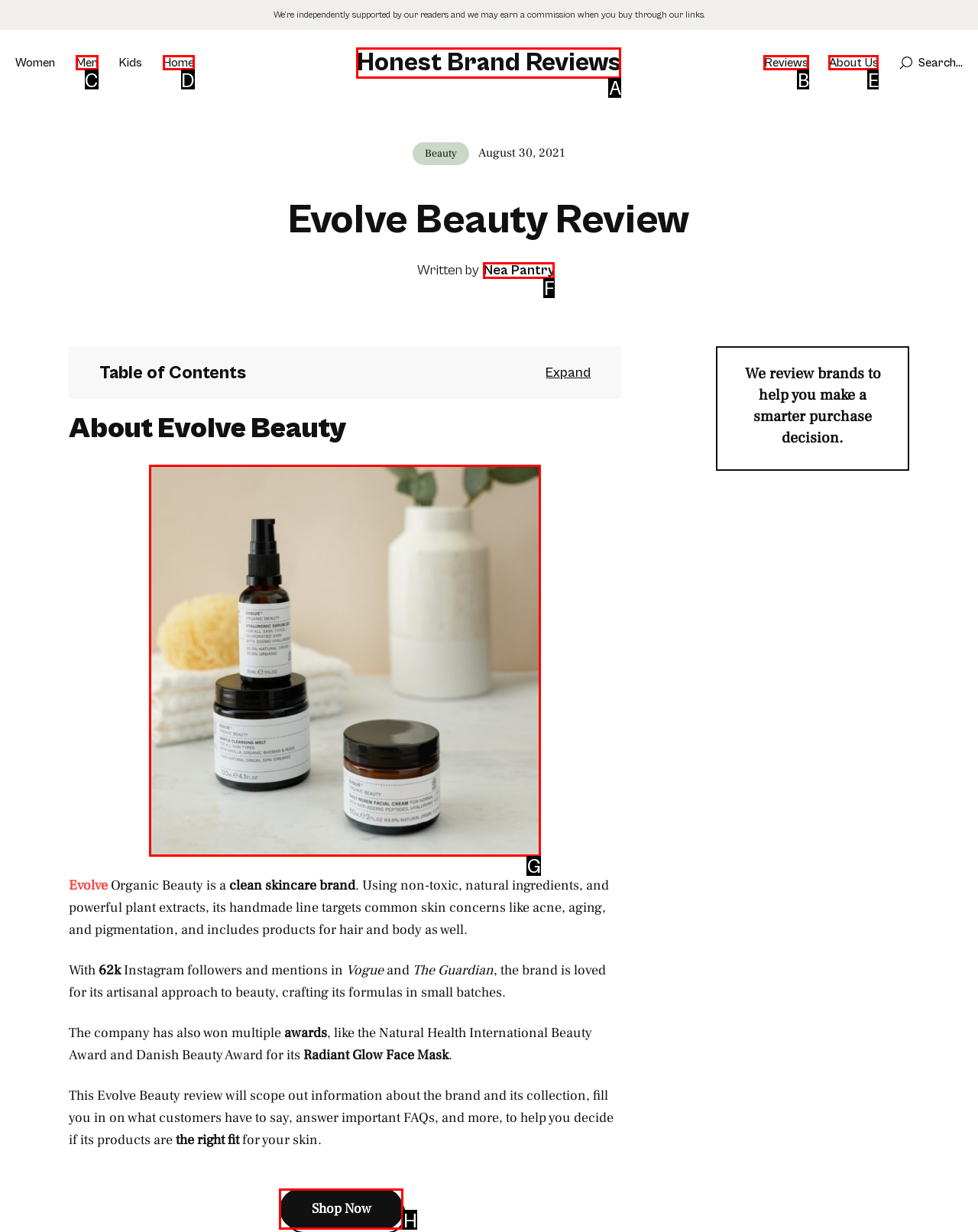Identify the correct choice to execute this task: Visit the 'Reviews' page
Respond with the letter corresponding to the right option from the available choices.

B